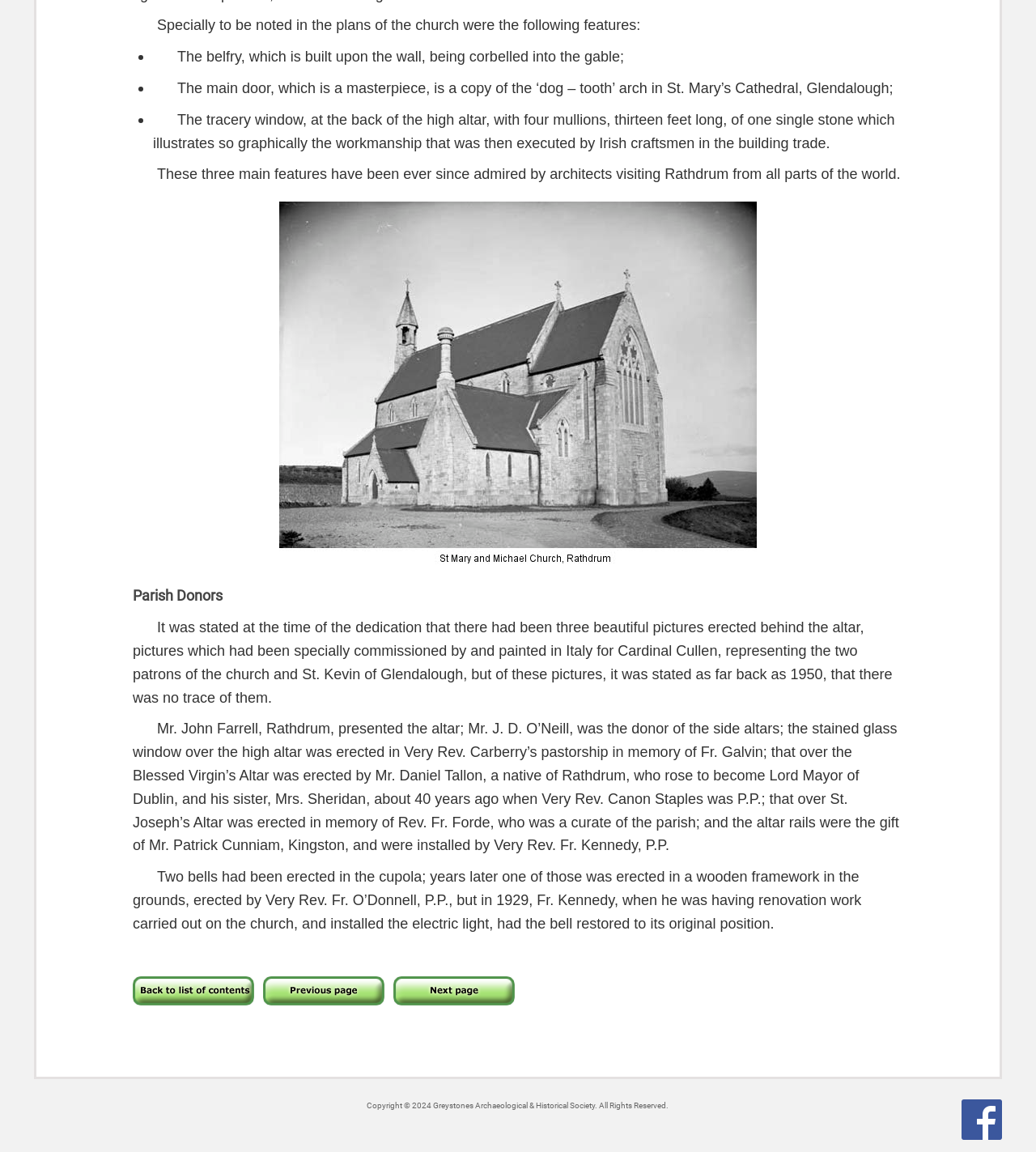Using the information in the image, give a detailed answer to the following question: Who presented the altar in the church?

The text states that Mr. John Farrell, from Rathdrum, presented the altar in the church.